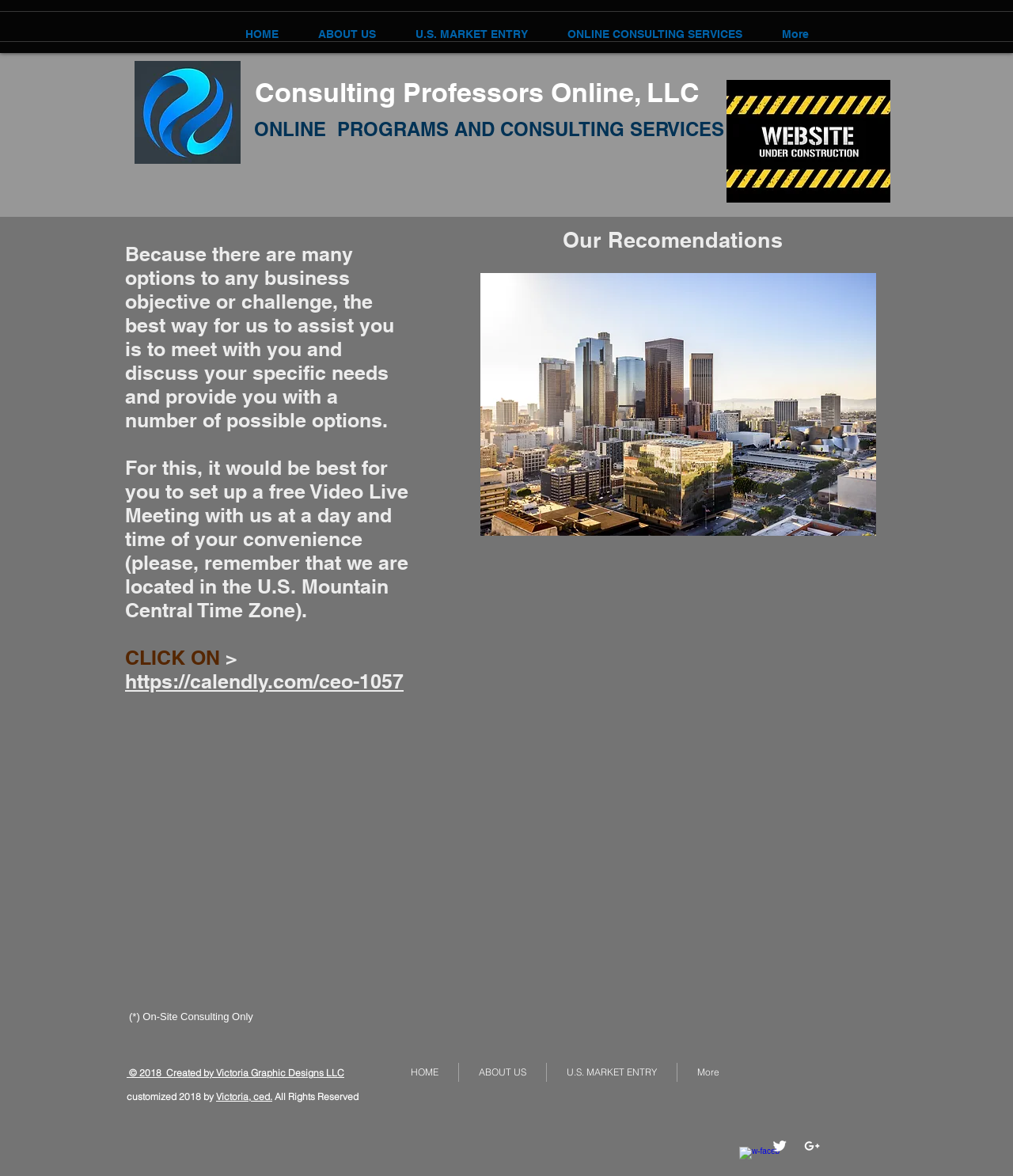Determine the bounding box coordinates of the clickable region to carry out the instruction: "Click on U.S. MARKET ENTRY".

[0.391, 0.022, 0.541, 0.036]